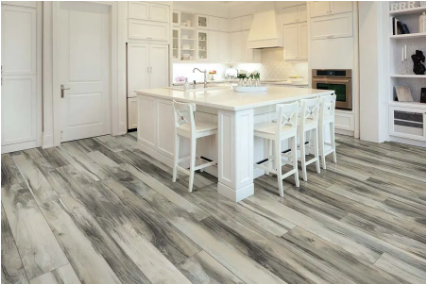Give a one-word or short phrase answer to the question: 
What type of flooring is used in the kitchen?

Luxury vinyl